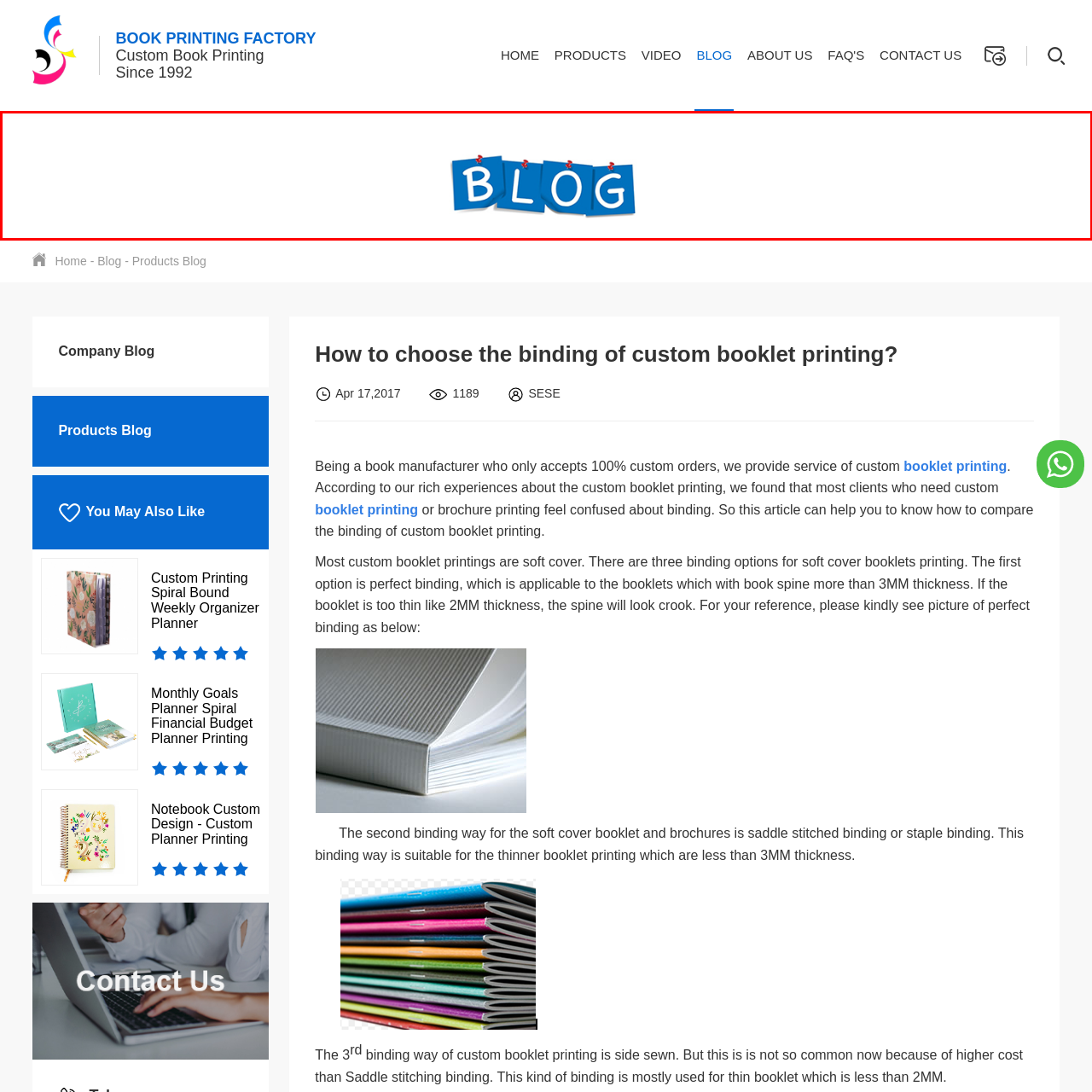Inspect the image surrounded by the red outline and respond to the question with a brief word or phrase:
What is the background color of the image?

White